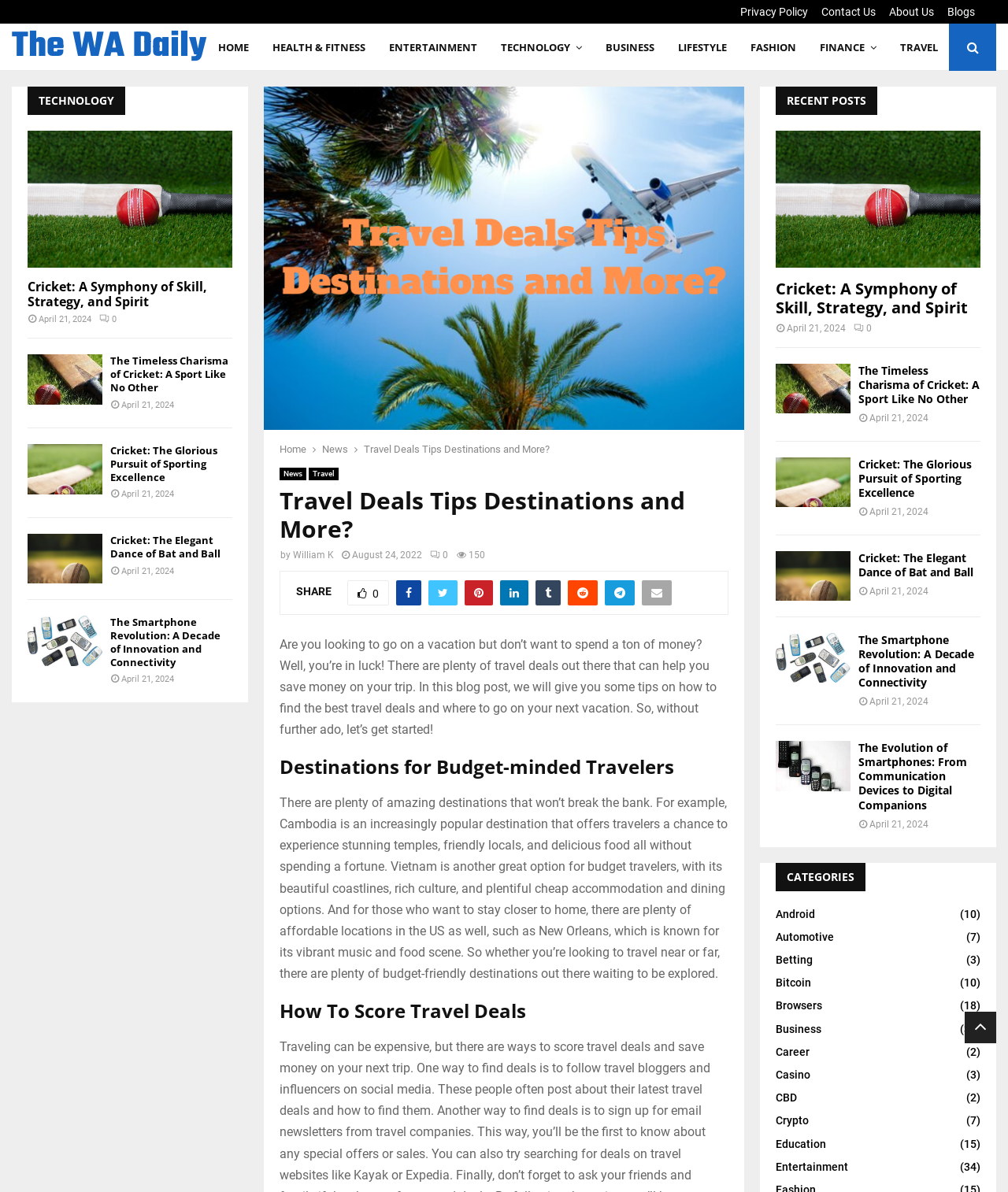Provide a single word or phrase answer to the question: 
How many main categories are there?

9